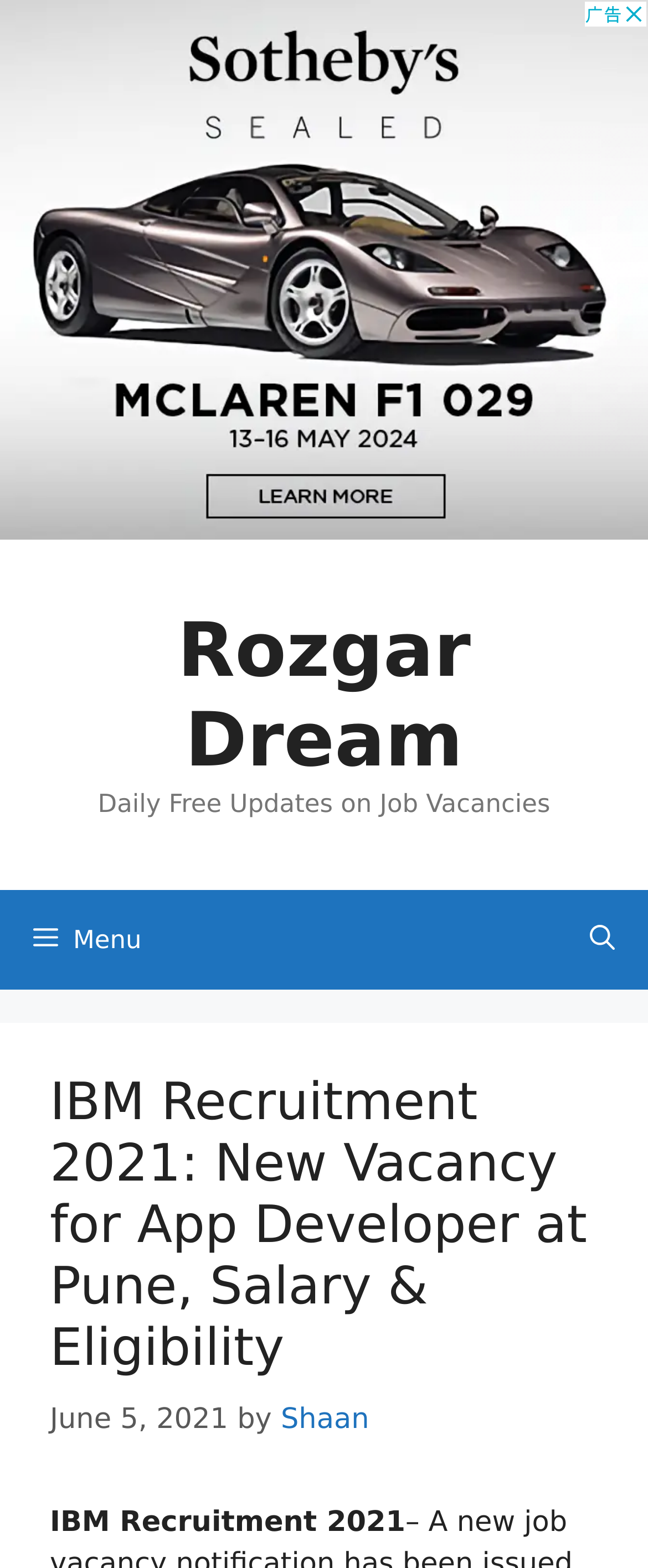When was the article published?
Please respond to the question with a detailed and thorough explanation.

I found the answer by looking at the content section of the webpage, where the publication date is mentioned. The publication date is 'June 5, 2021', which is displayed in a time format.